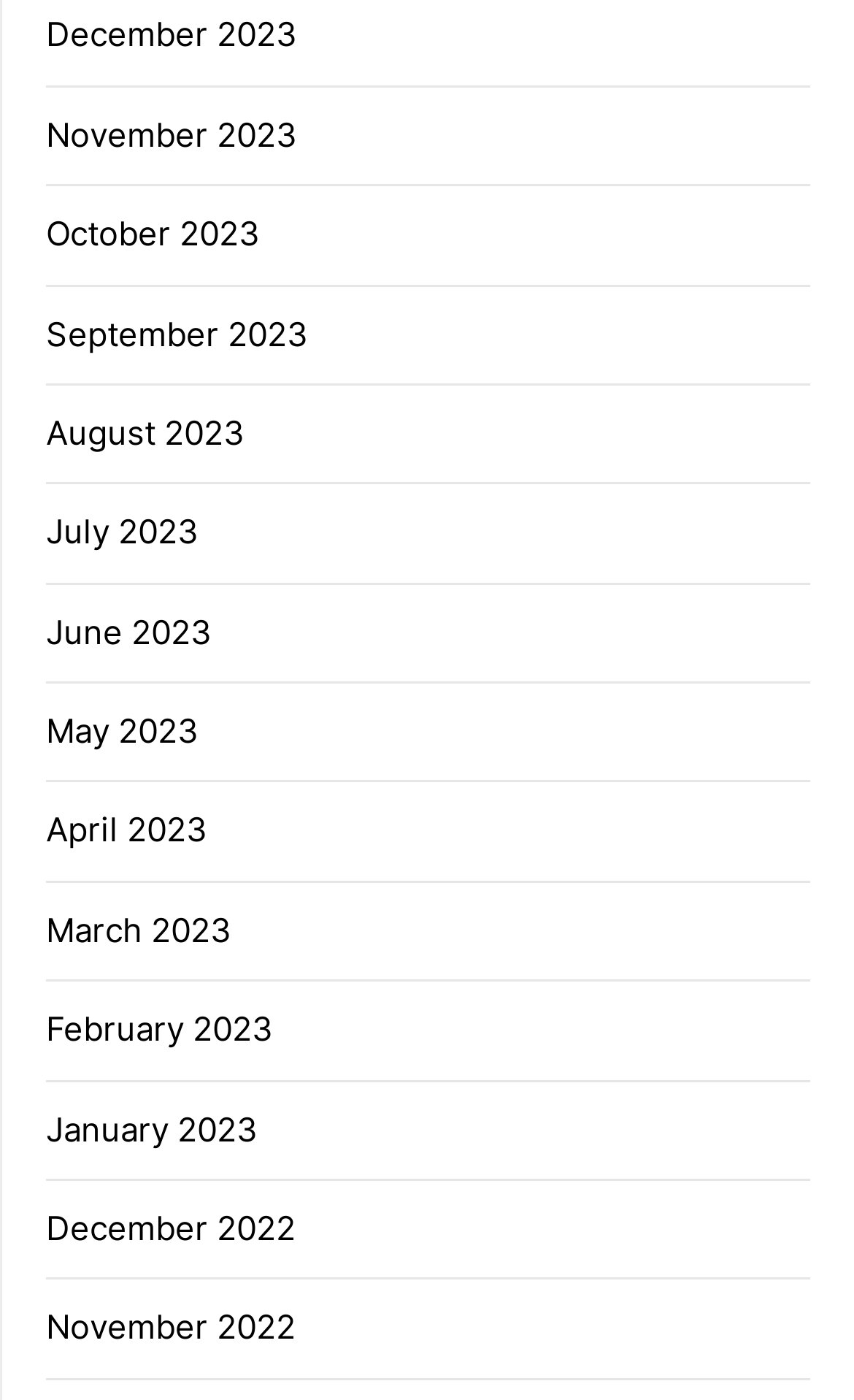Determine the bounding box coordinates for the UI element described. Format the coordinates as (top-left x, top-left y, bottom-right x, bottom-right y) and ensure all values are between 0 and 1. Element description: November 2023

[0.054, 0.081, 0.349, 0.111]